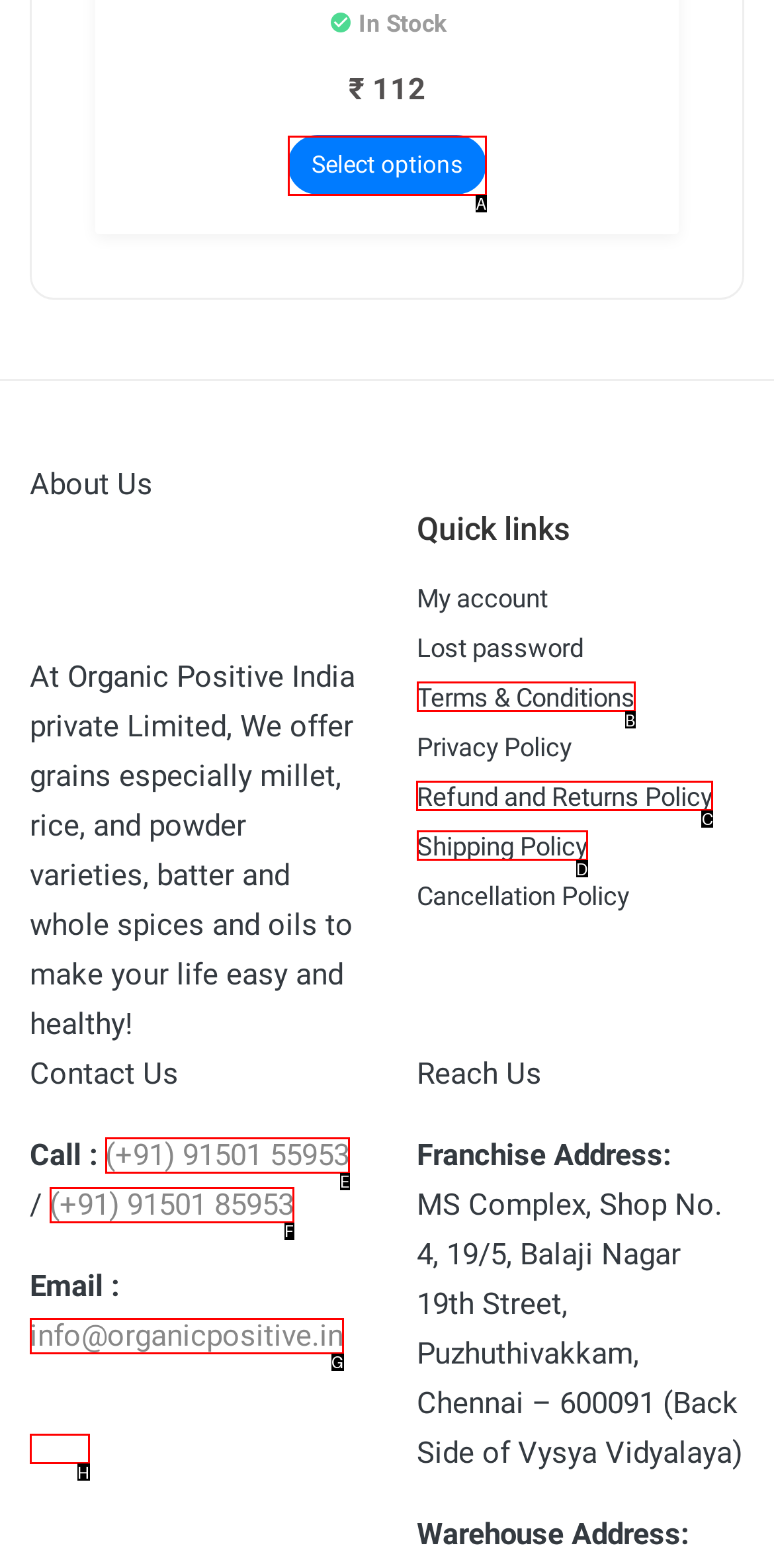Pick the HTML element that should be clicked to execute the task: Get refund and returns policy
Respond with the letter corresponding to the correct choice.

C